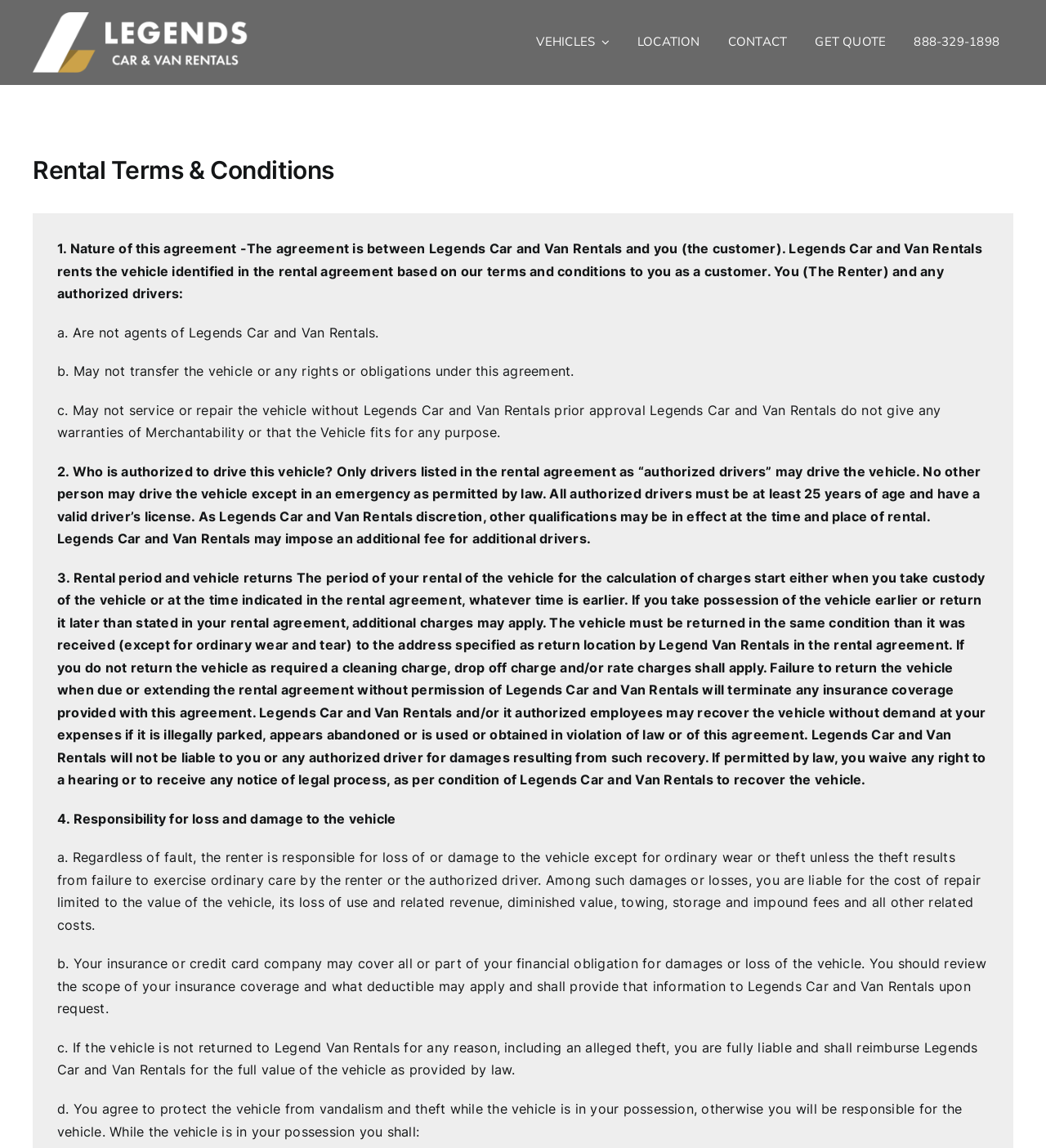Using the description "Get Quote", locate and provide the bounding box of the UI element.

[0.766, 0.016, 0.86, 0.058]